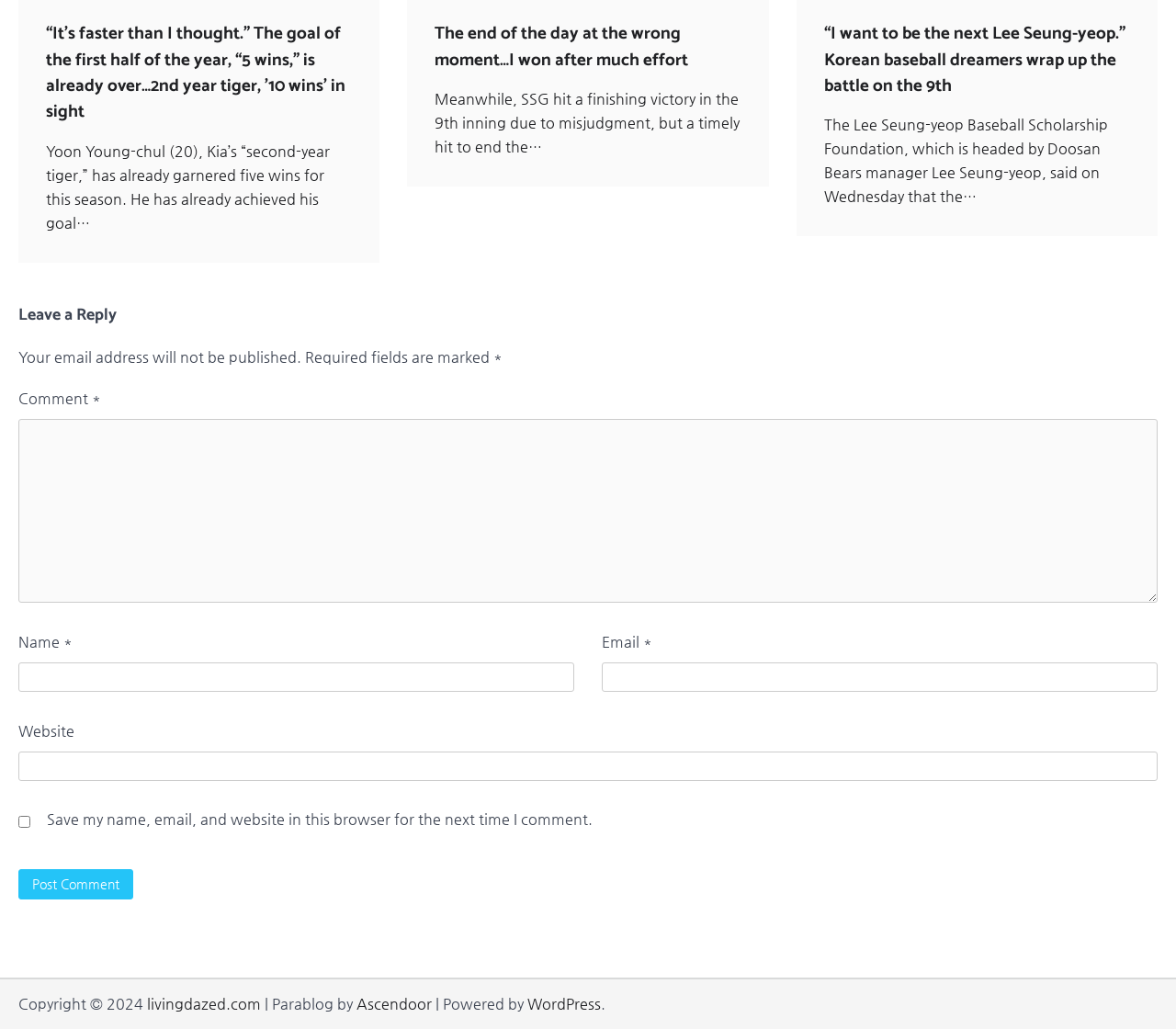What is the goal of the second-year tiger?
Refer to the image and give a detailed answer to the question.

The question is asking about the goal of the second-year tiger, which is mentioned in the first heading '“It’s faster than I thought.” The goal of the first half of the year, “5 wins,” is already over…2nd year tiger, ’10 wins’ in sight'. The answer is '10 wins'.